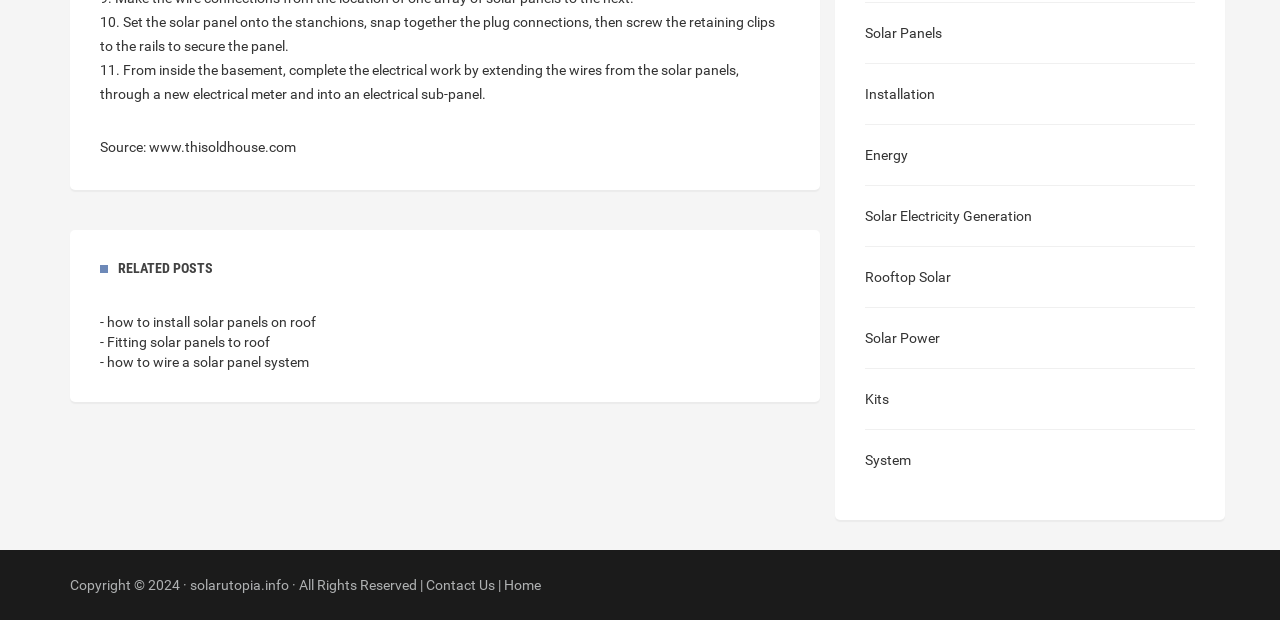Please reply to the following question with a single word or a short phrase:
What is the topic of the instructions?

Solar panel installation